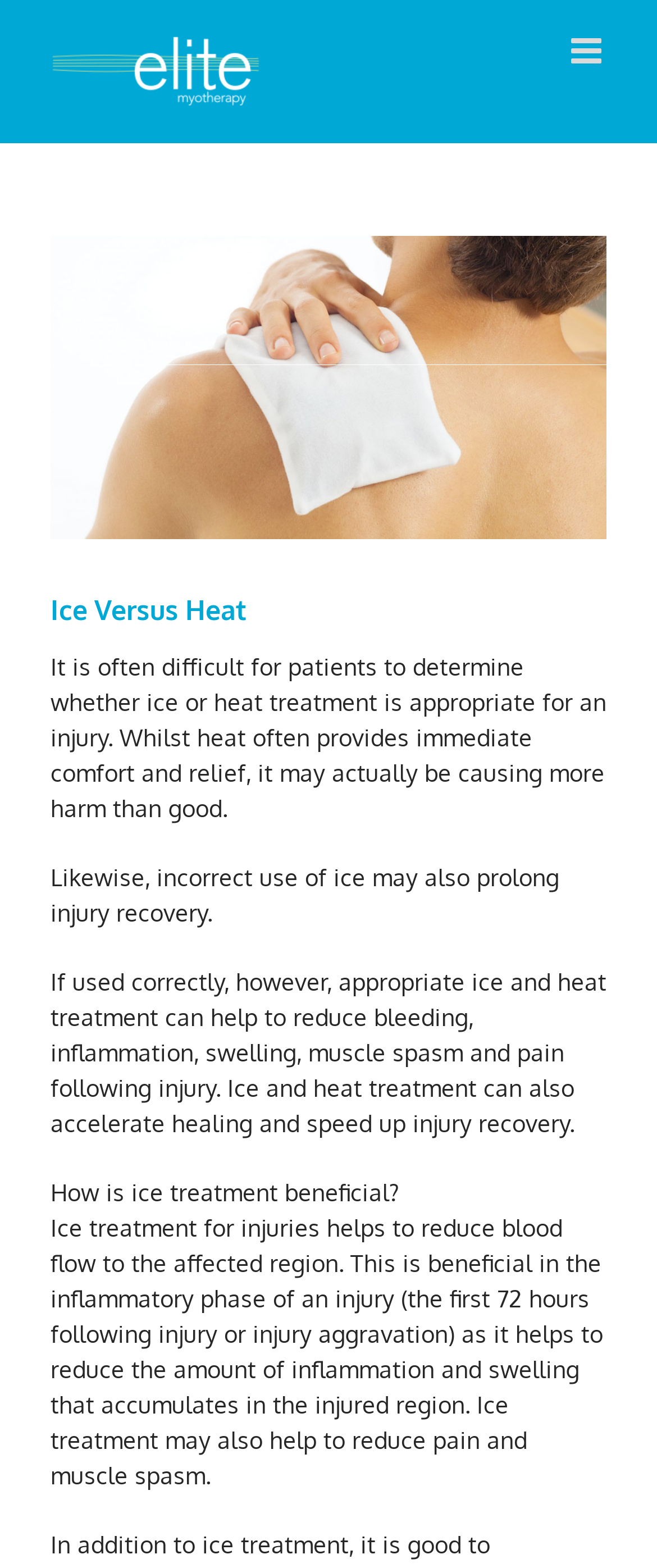Provide a brief response using a word or short phrase to this question:
What is the time frame for the inflammatory phase of an injury?

First 72 hours